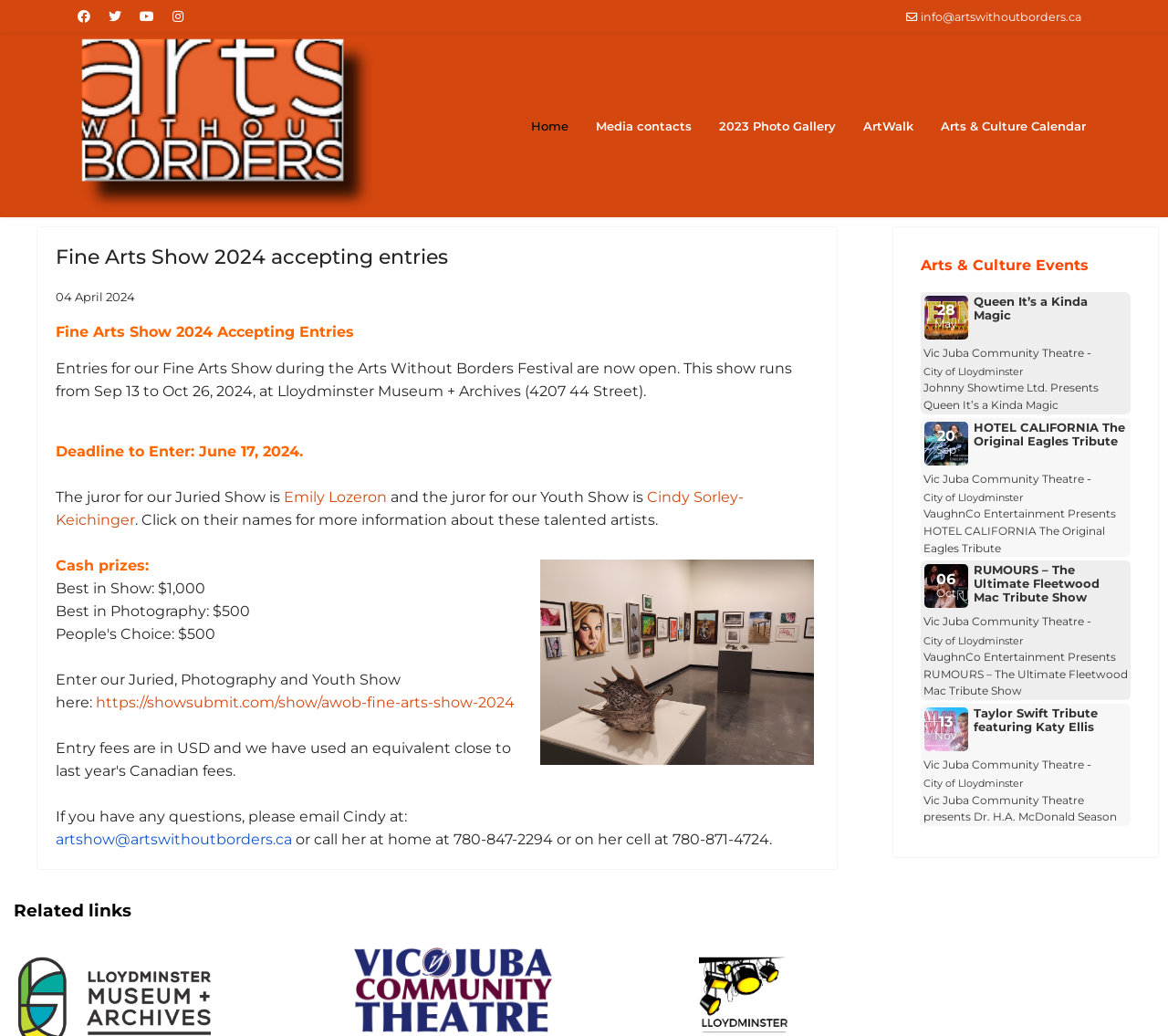Provide your answer in one word or a succinct phrase for the question: 
What is the prize for Best in Show?

$1,000